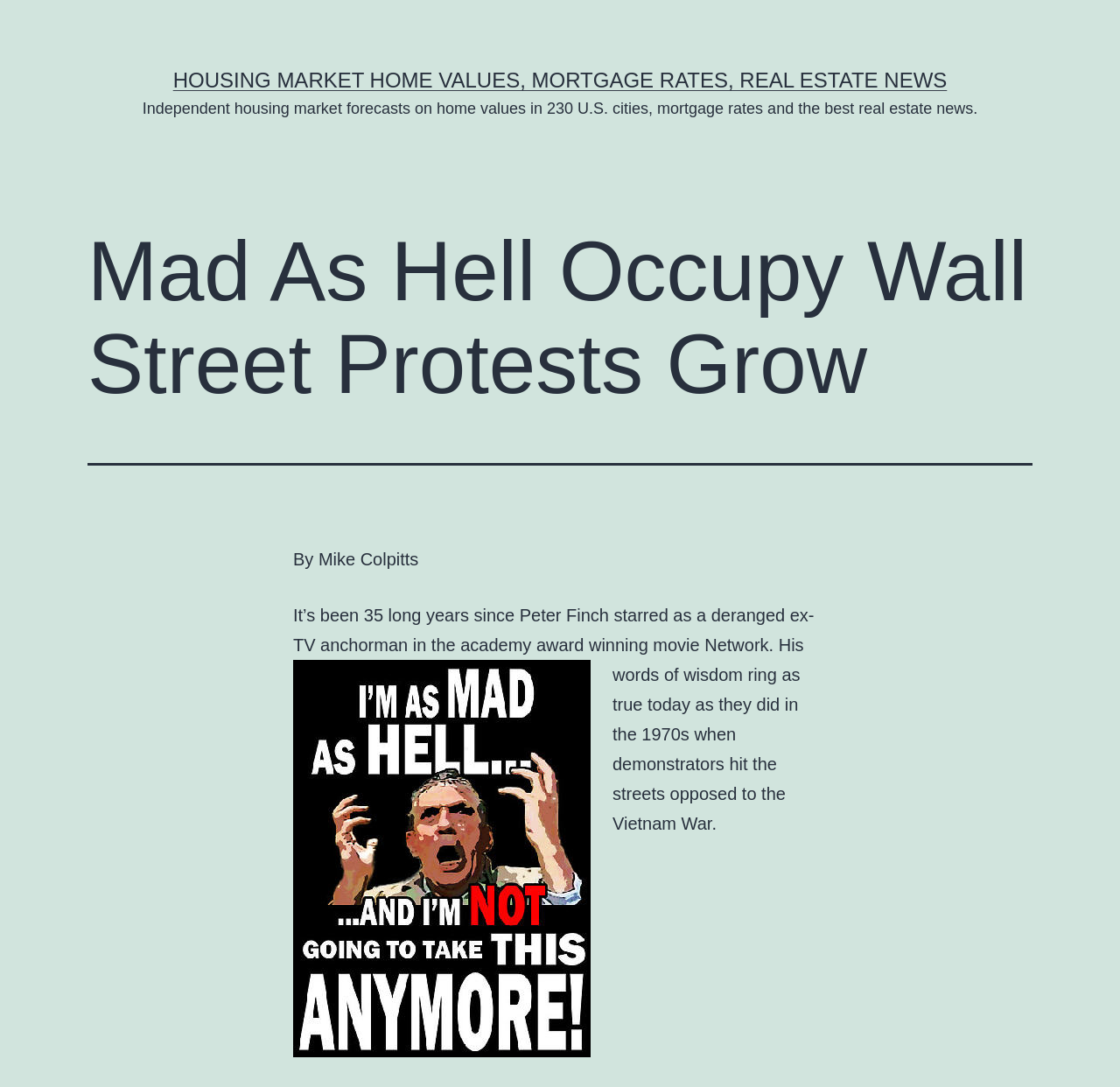Give a one-word or one-phrase response to the question: 
How many U.S. cities are mentioned in the article?

230